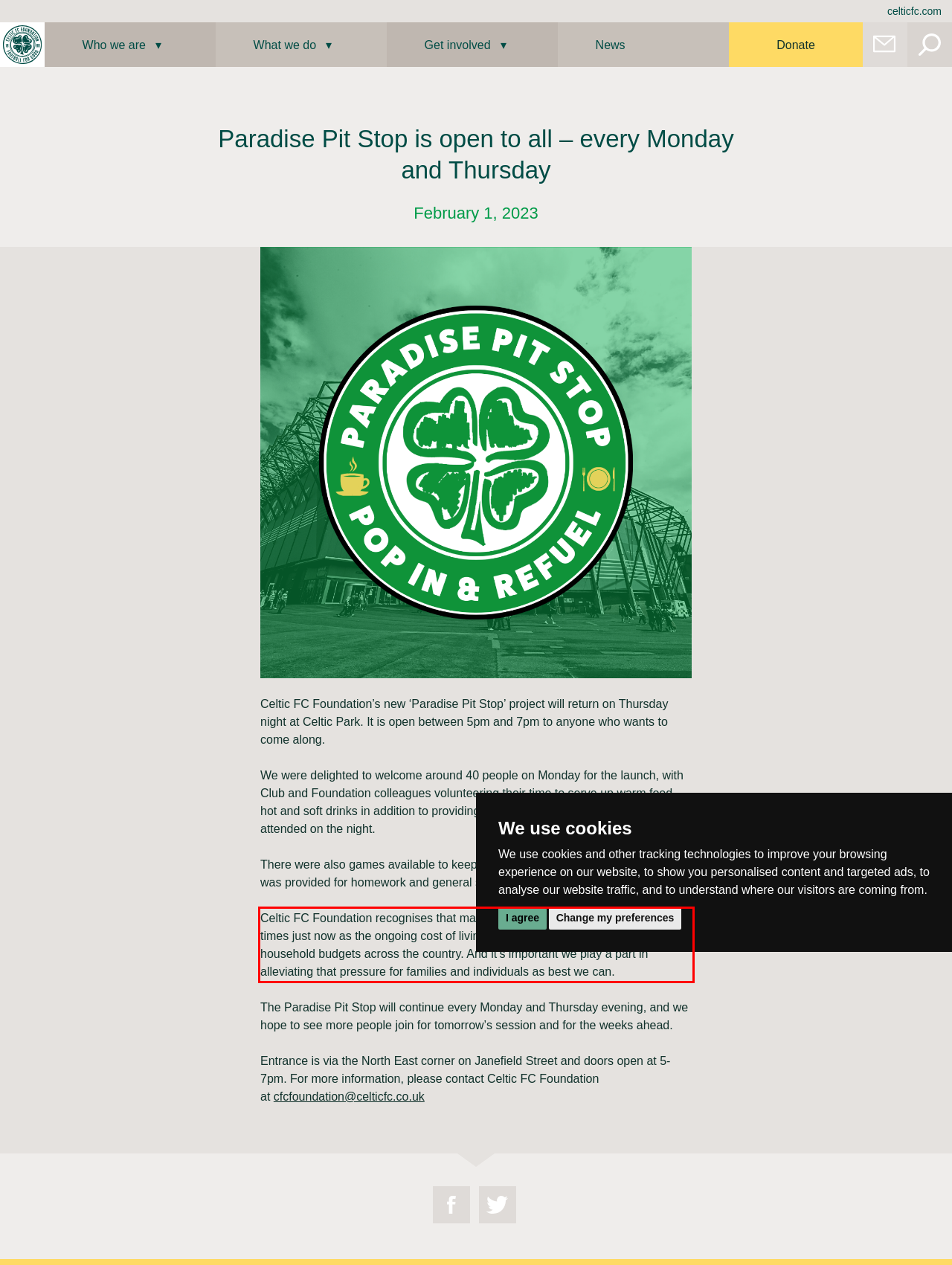You have a screenshot of a webpage with a red bounding box. Identify and extract the text content located inside the red bounding box.

Celtic FC Foundation recognises that many people are going through challenging times just now as the ongoing cost of living crisis continues to put a strain on household budgets across the country. And it’s important we play a part in alleviating that pressure for families and individuals as best we can.